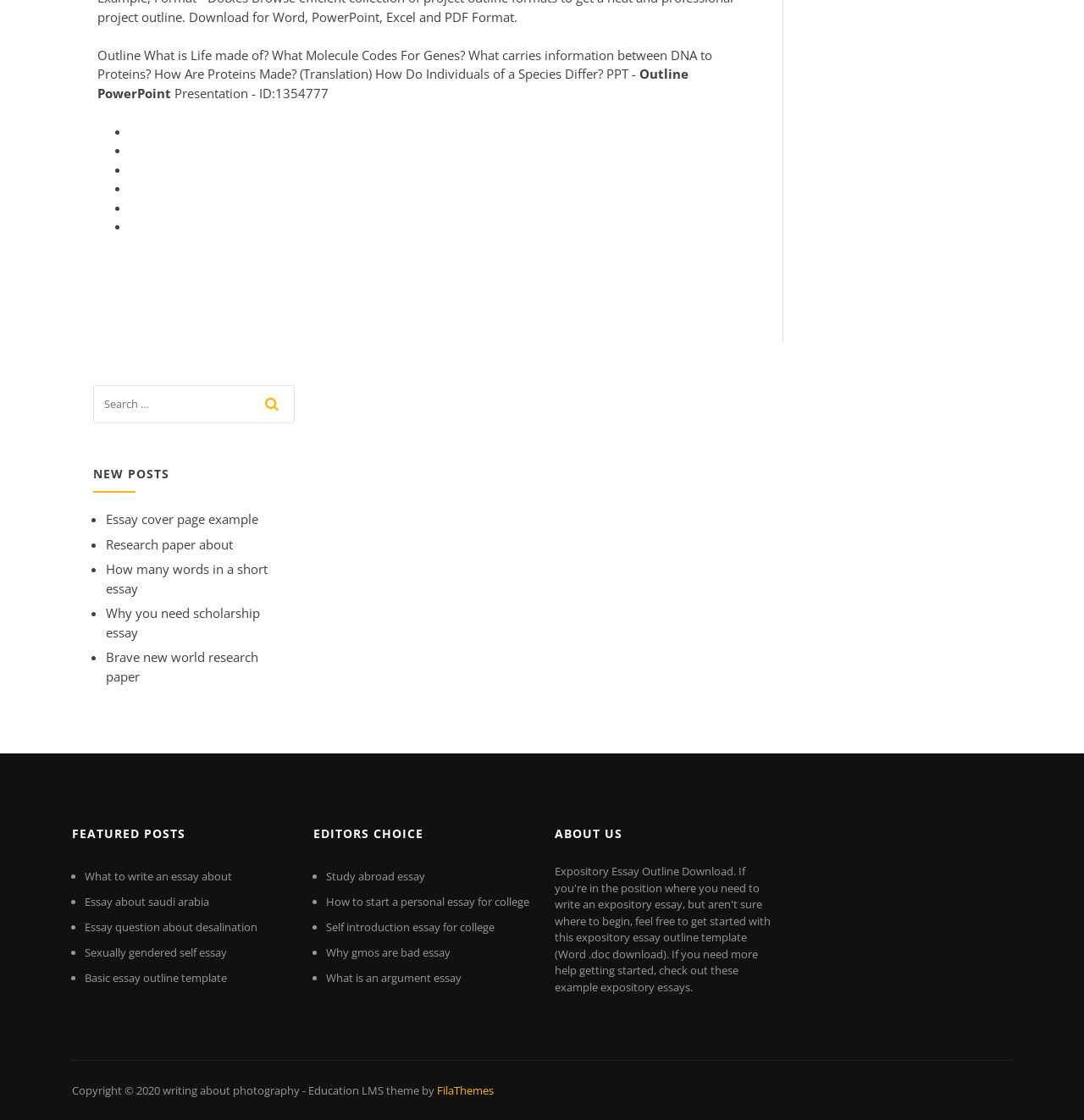Find the bounding box coordinates for the UI element that matches this description: "Essay cover page example".

[0.098, 0.456, 0.238, 0.471]